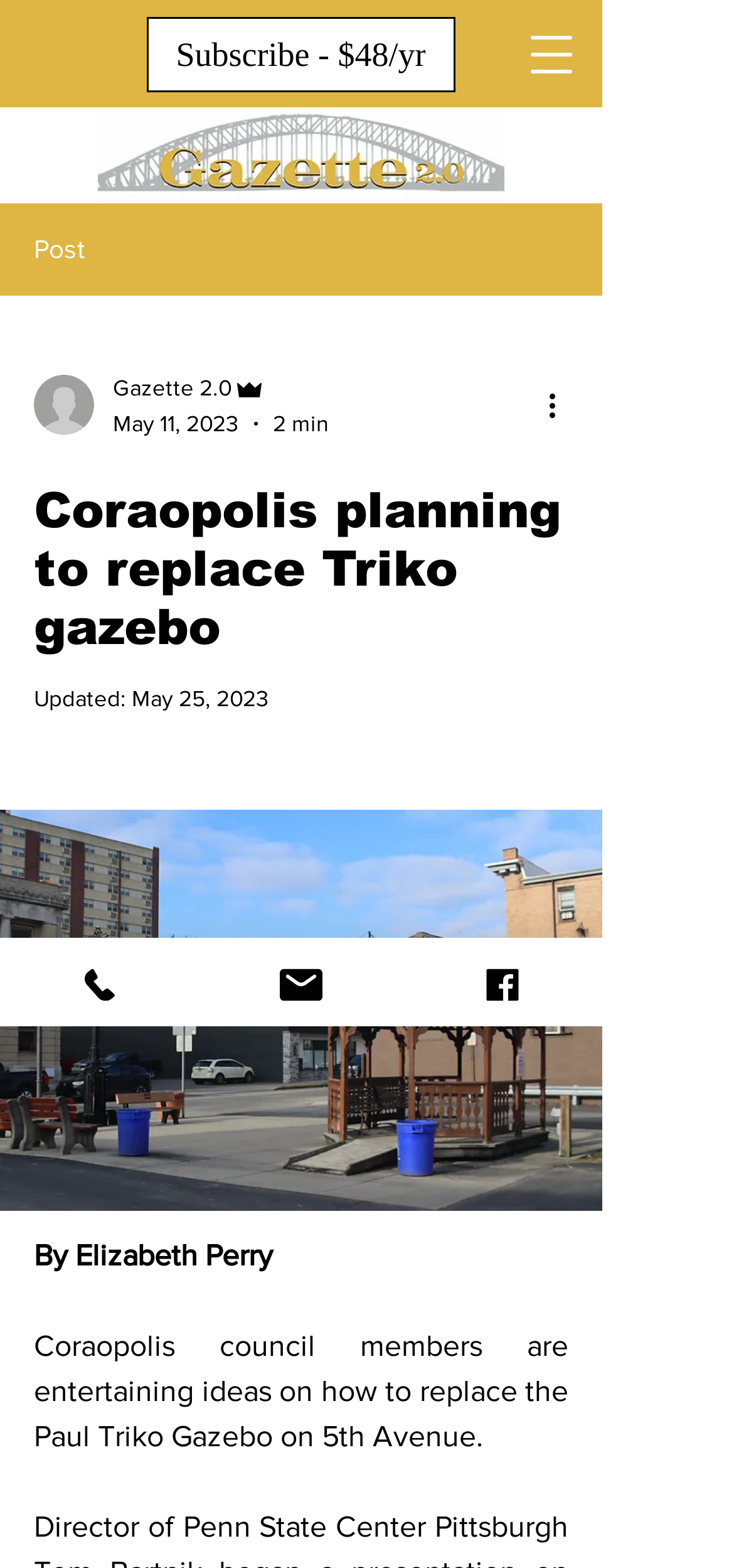What is the date when the article was updated?
Provide an in-depth and detailed explanation in response to the question.

The updated date is mentioned in the article as 'Updated: May 25, 2023' which is located below the main heading.